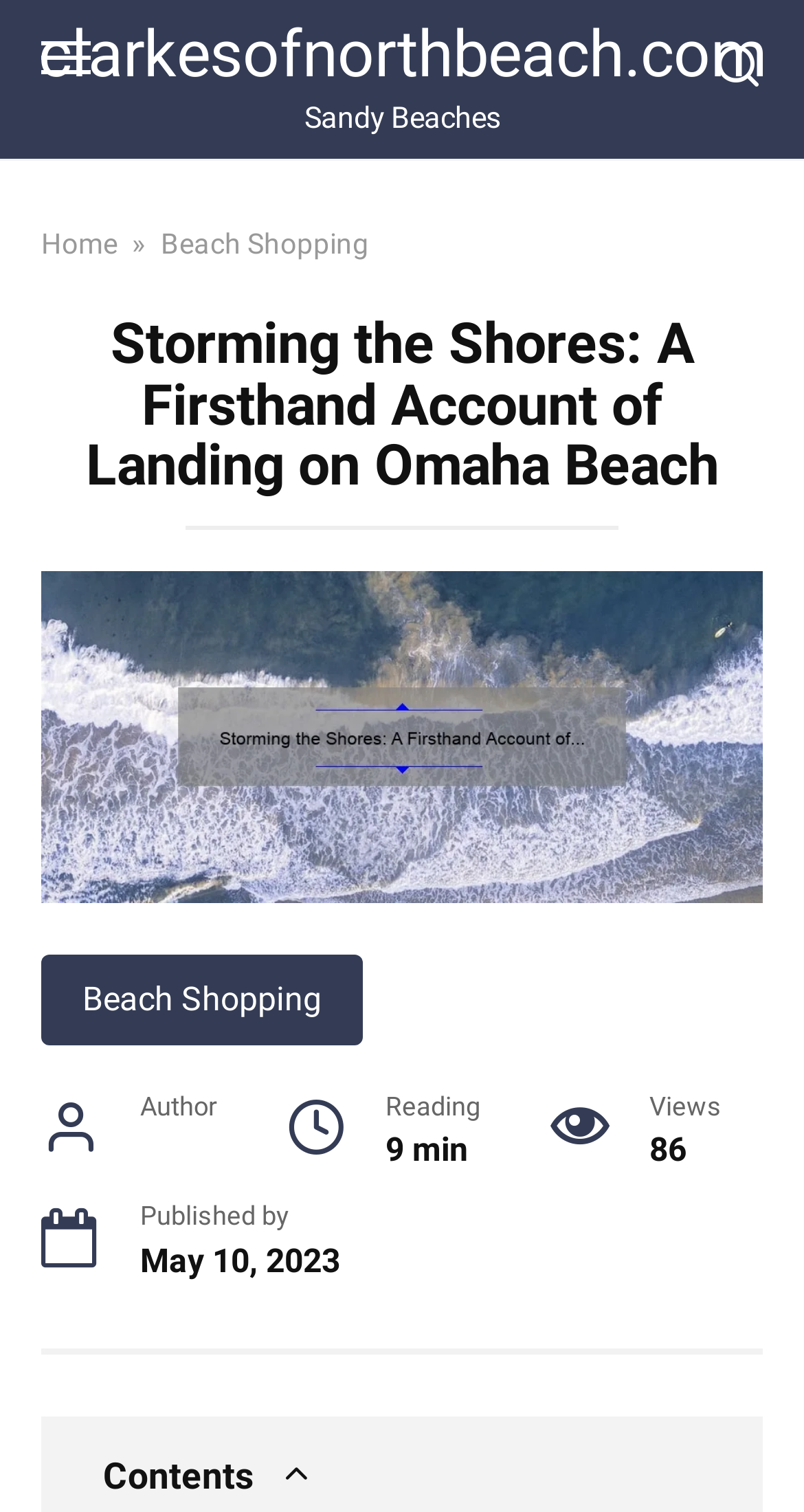What is the estimated reading time of the article?
From the image, provide a succinct answer in one word or a short phrase.

9 min